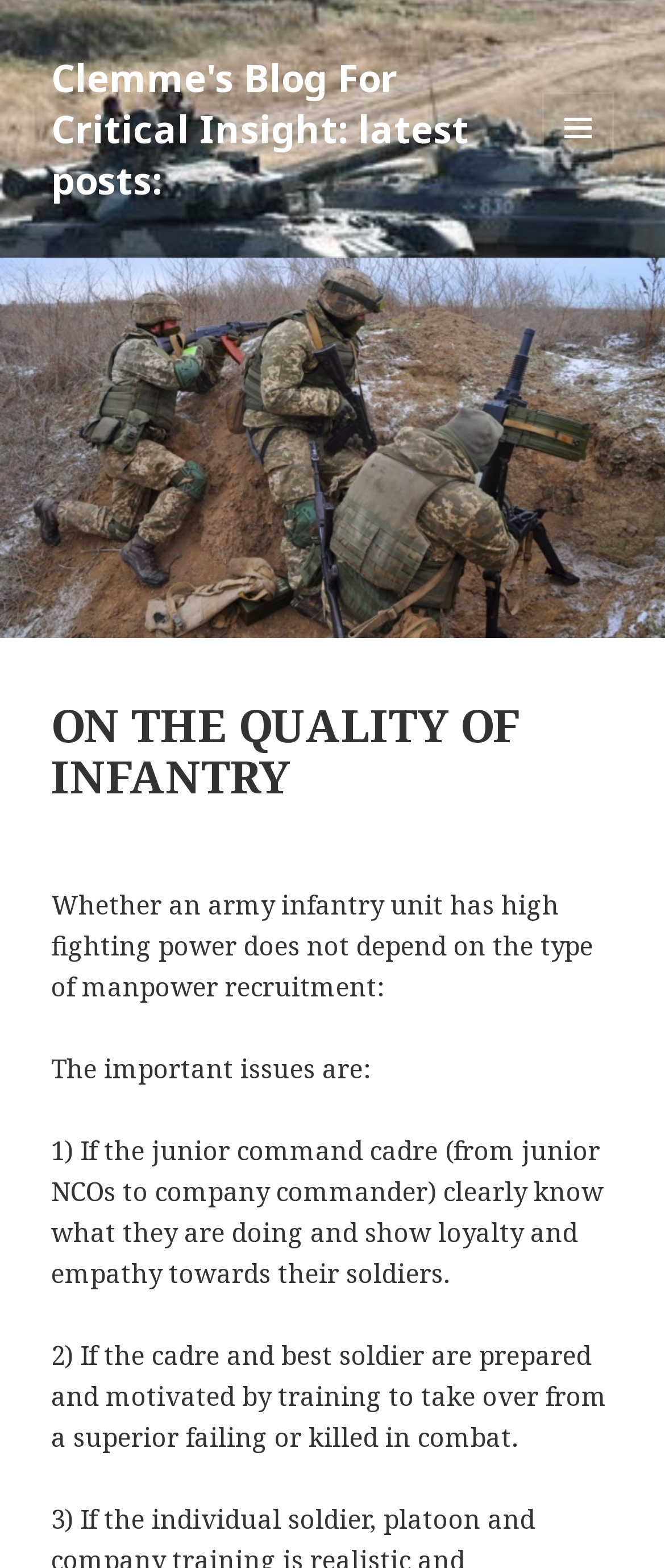Provide the bounding box coordinates of the UI element that matches the description: "Menu and widgets".

[0.815, 0.059, 0.923, 0.104]